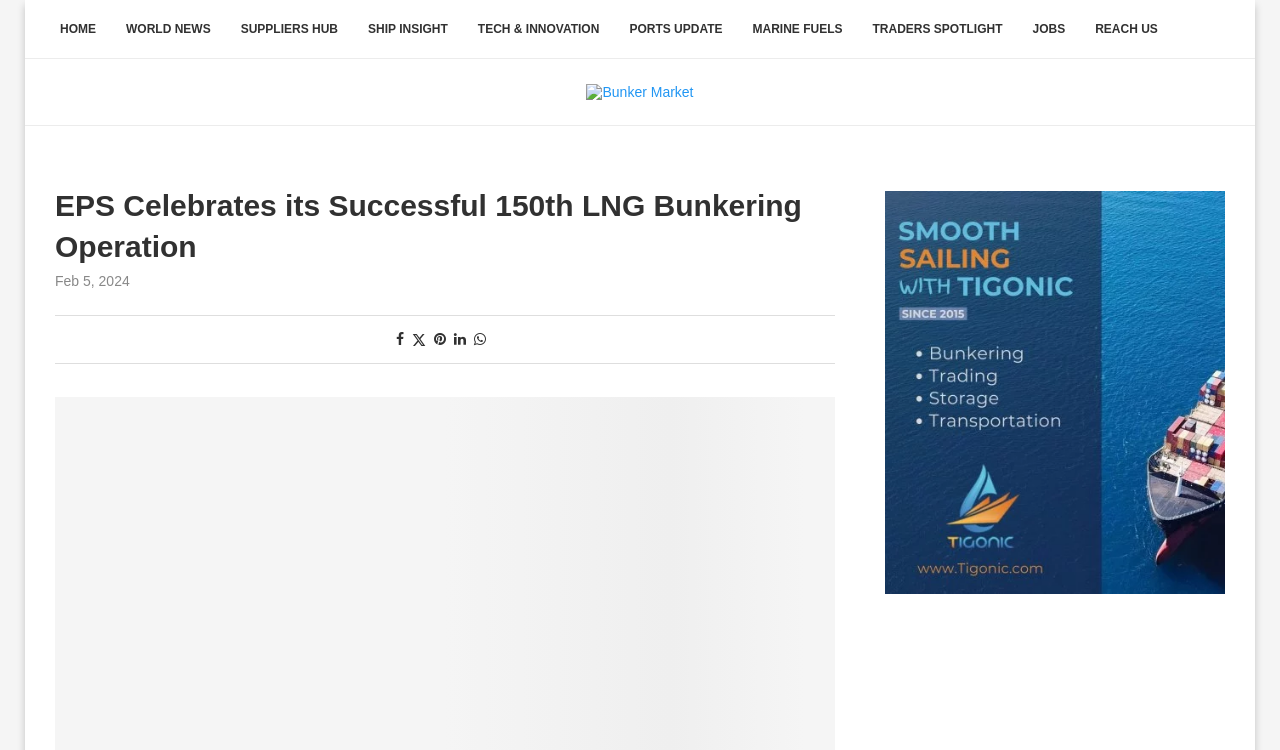What is the date of the article?
Using the image, provide a concise answer in one word or a short phrase.

Feb 5, 2024